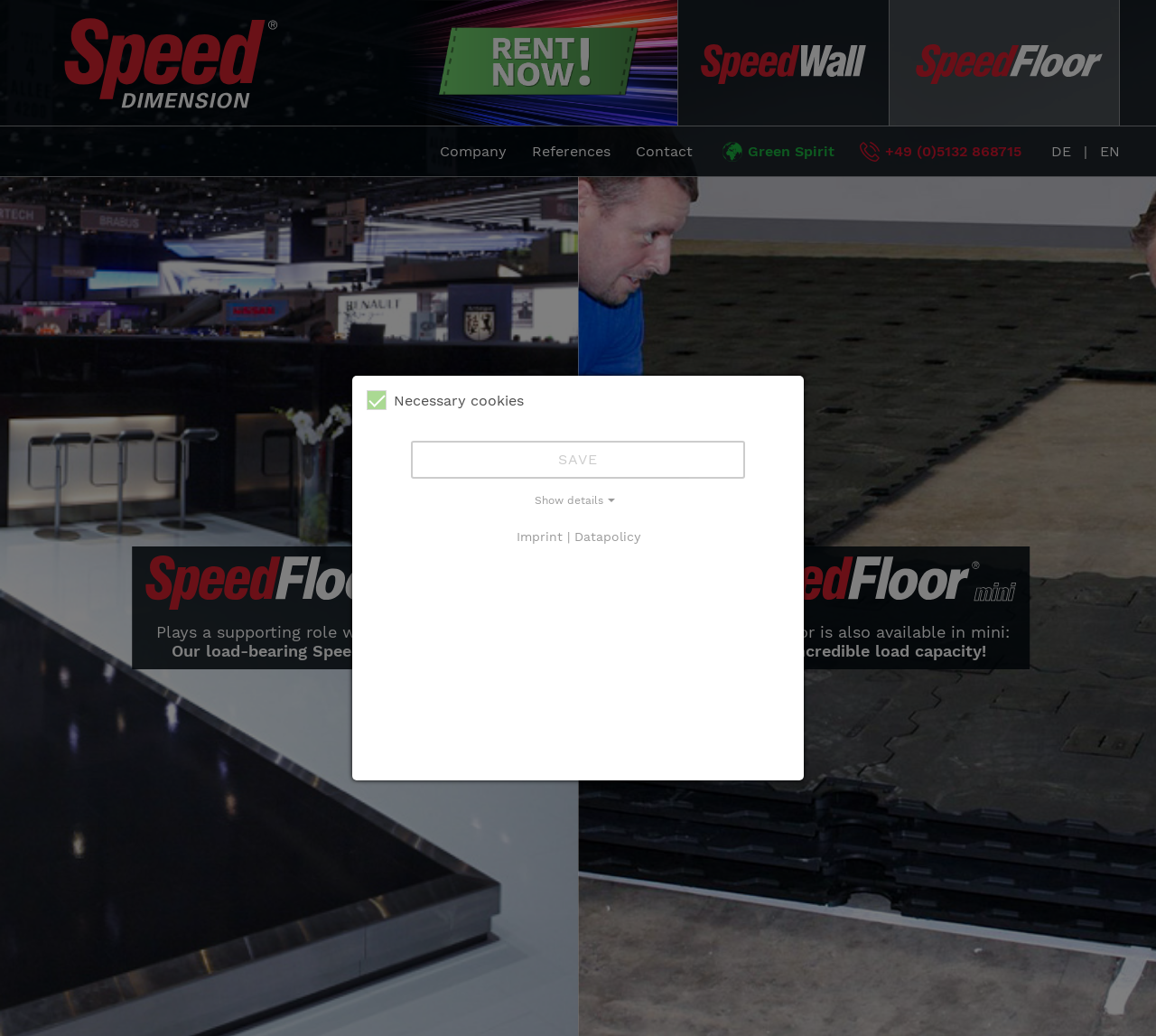Using details from the image, please answer the following question comprehensively:
What is the company name?

The company name is obtained by looking at the top-left corner of the webpage, where the logo and company name 'SpeedDimension' are displayed.